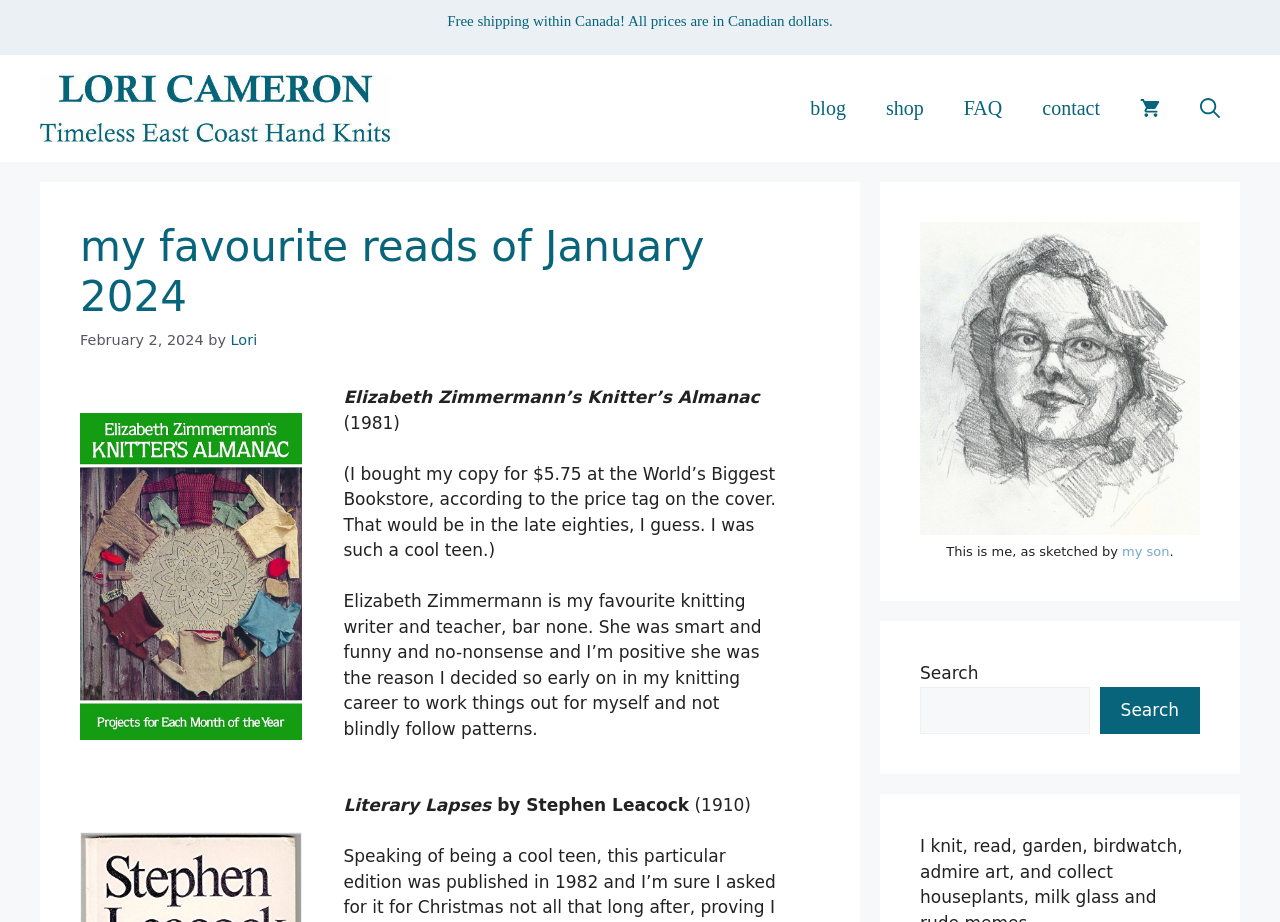Please find the bounding box coordinates of the element that needs to be clicked to perform the following instruction: "View your shopping cart". The bounding box coordinates should be four float numbers between 0 and 1, represented as [left, top, right, bottom].

[0.875, 0.085, 0.922, 0.15]